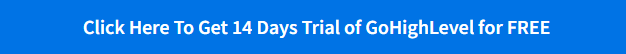What is the purpose of the promotional offer?
Based on the content of the image, thoroughly explain and answer the question.

The caption suggests that the promotional offer is likely aimed at attracting businesses interested in managing customer relationships and marketing services on an integrated platform, which implies that the purpose of the offer is to draw in businesses.